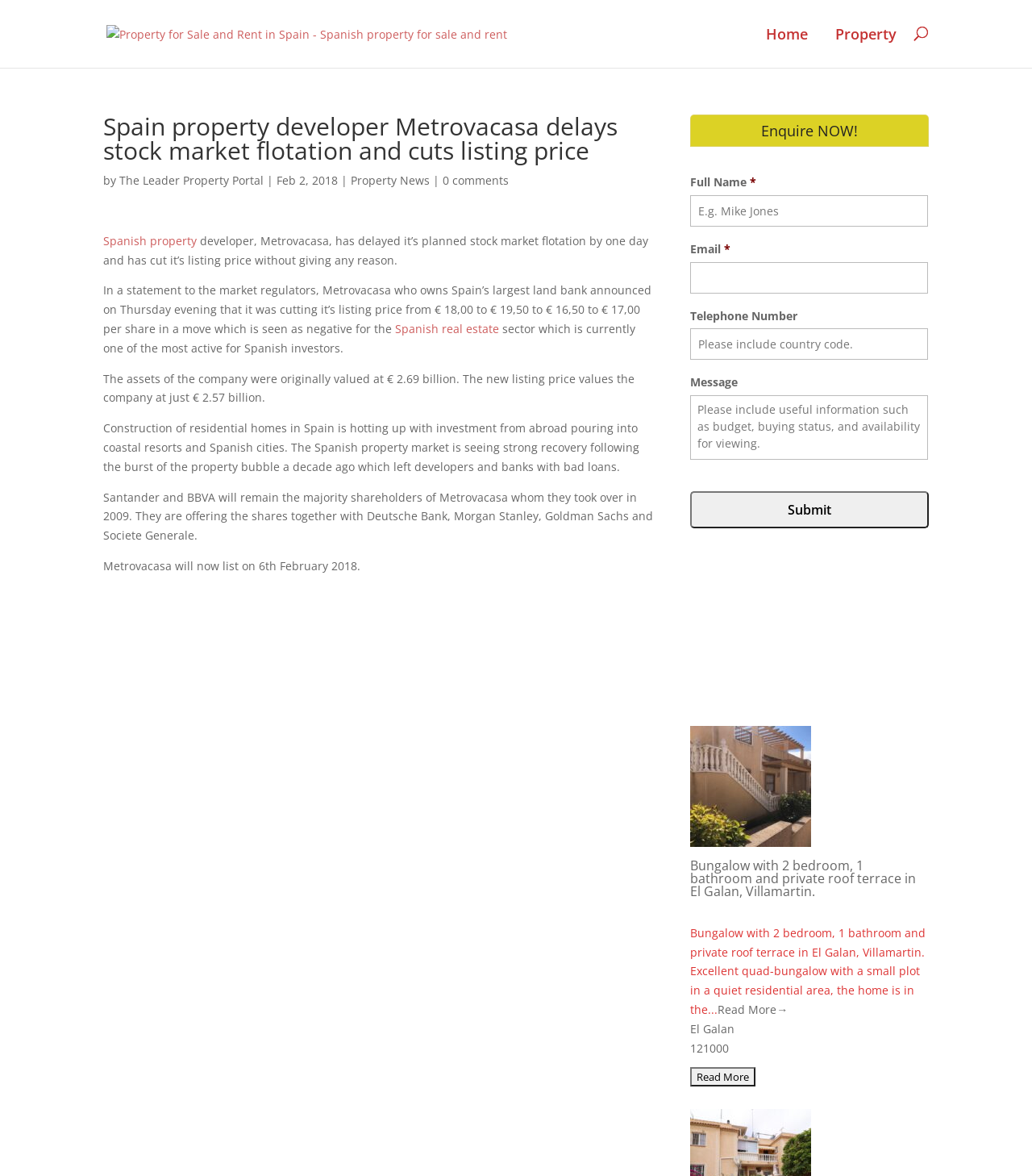Please locate the bounding box coordinates of the region I need to click to follow this instruction: "Read more about a bungalow in El Galan".

[0.696, 0.852, 0.764, 0.865]